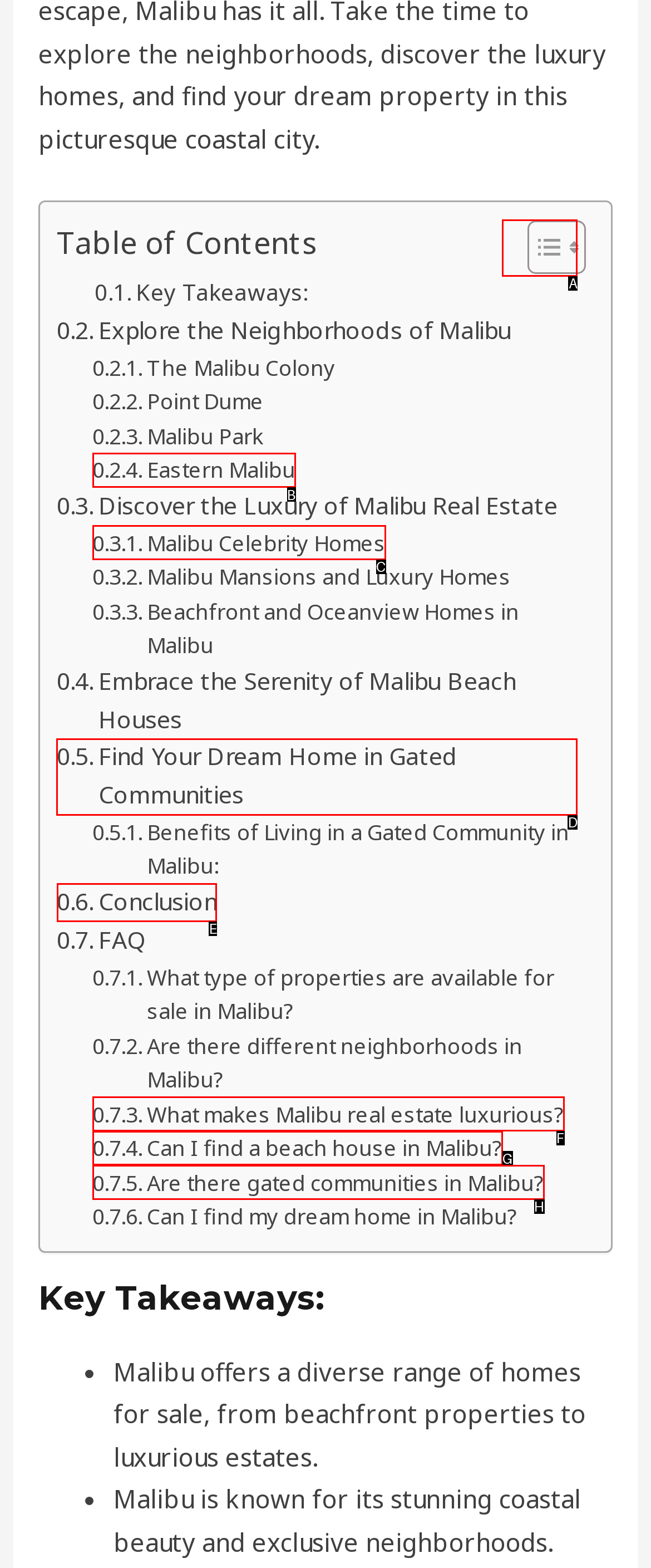Select the correct UI element to click for this task: Find Your Dream Home in Gated Communities.
Answer using the letter from the provided options.

D